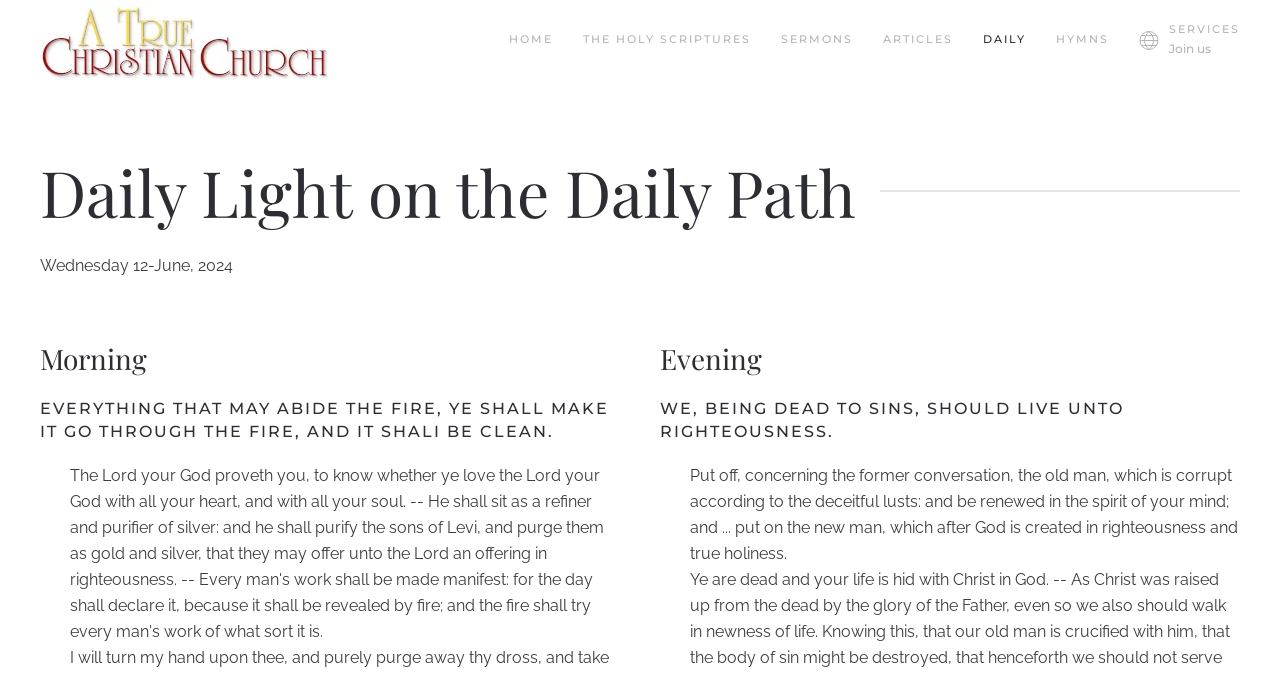What is the name of the church?
Provide a detailed and extensive answer to the question.

The name of the church can be determined by looking at the image element with the text 'A True Christian Church' which is located at the top of the webpage, and also by considering the root element's name 'Daily Light'.